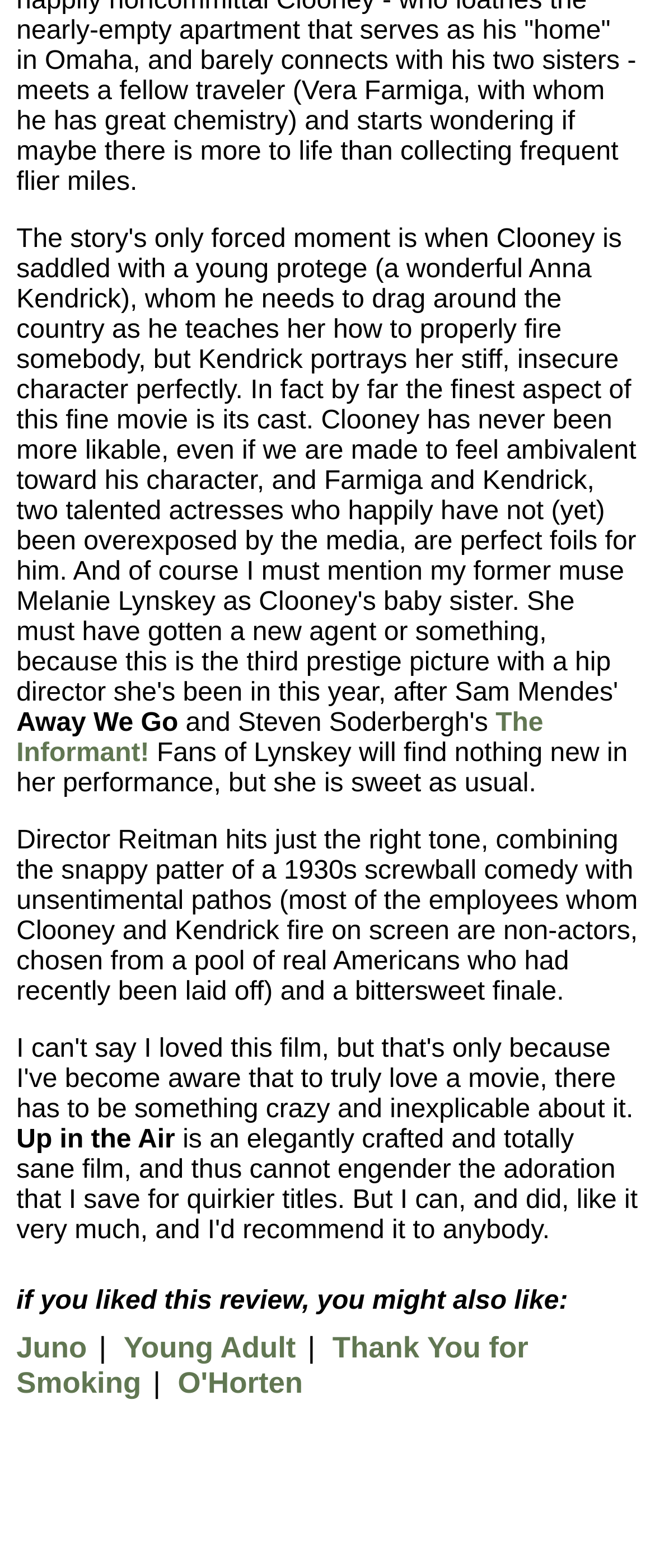Provide a one-word or brief phrase answer to the question:
Who is the director of the movie?

Reitman